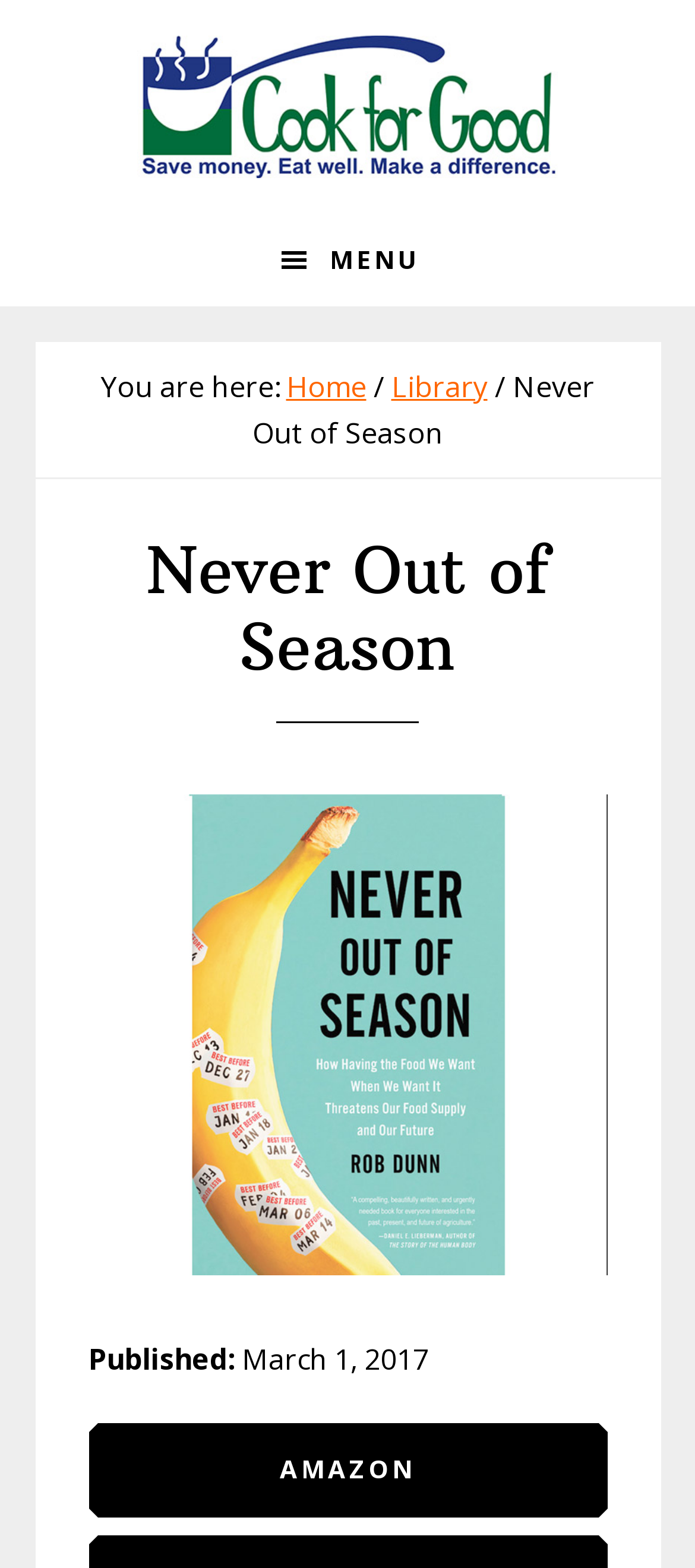What is the purpose of the button with the MENU icon?
Using the visual information, answer the question in a single word or phrase.

To expand the menu